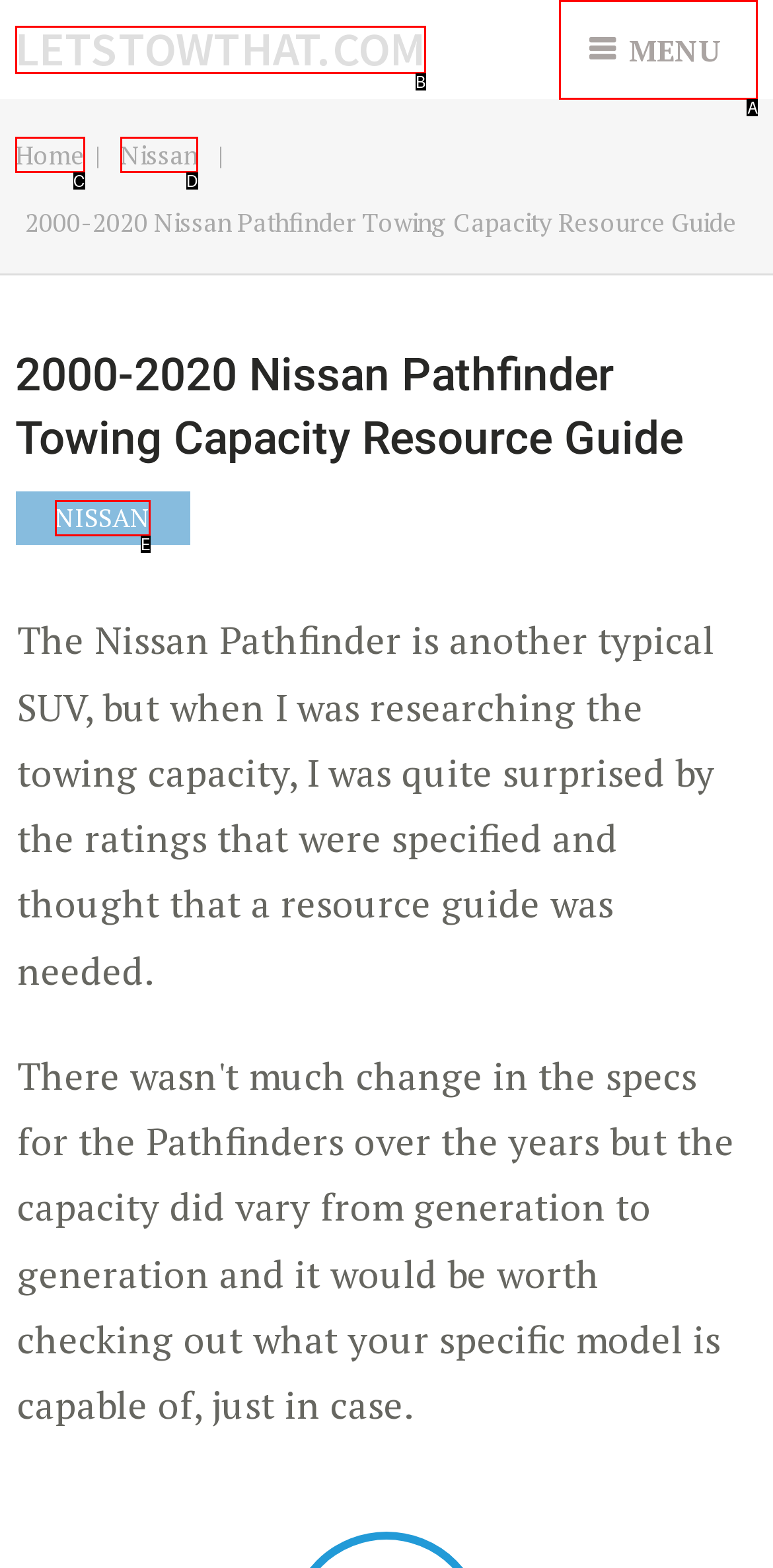Based on the provided element description: Nissan, identify the best matching HTML element. Respond with the corresponding letter from the options shown.

E